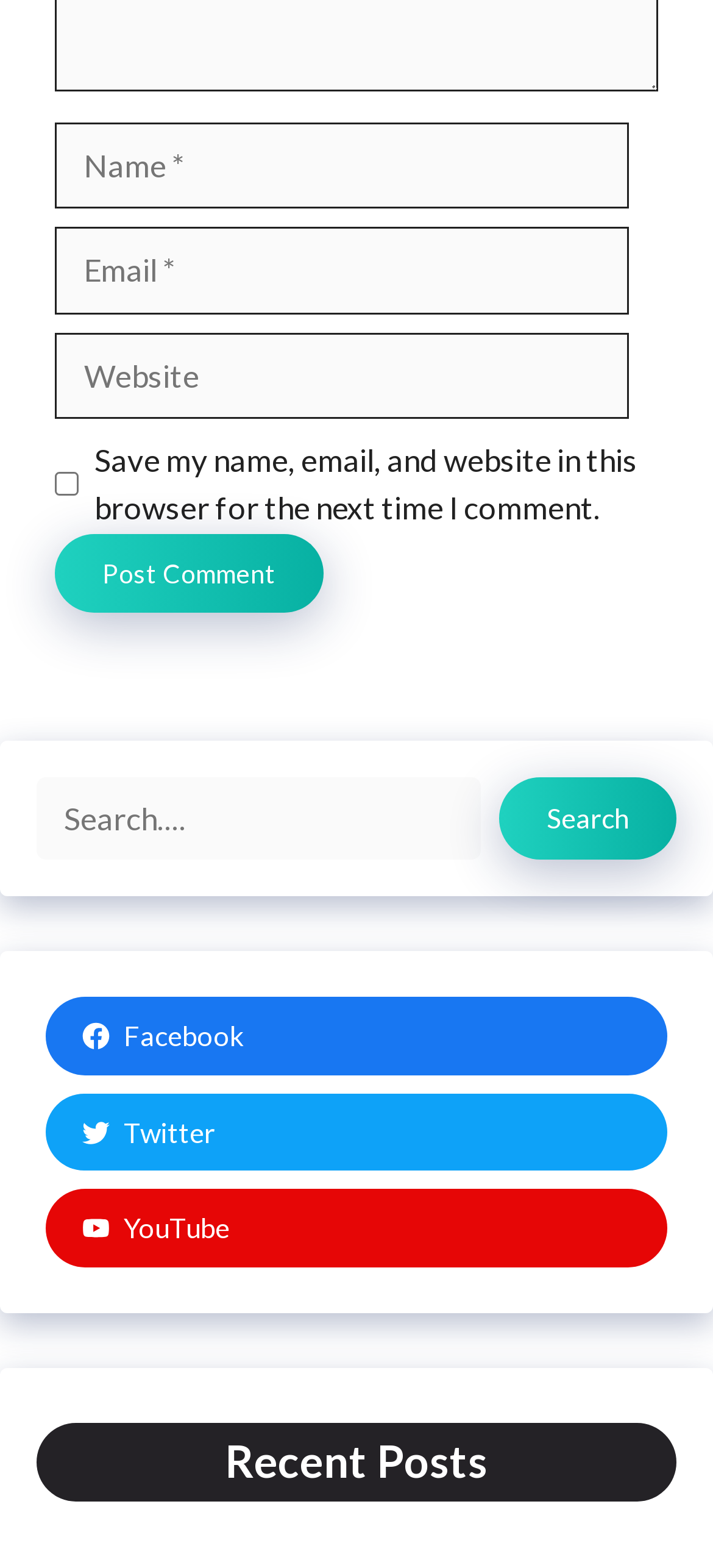Determine the bounding box coordinates of the clickable region to execute the instruction: "Click the Post Comment button". The coordinates should be four float numbers between 0 and 1, denoted as [left, top, right, bottom].

[0.077, 0.34, 0.454, 0.391]